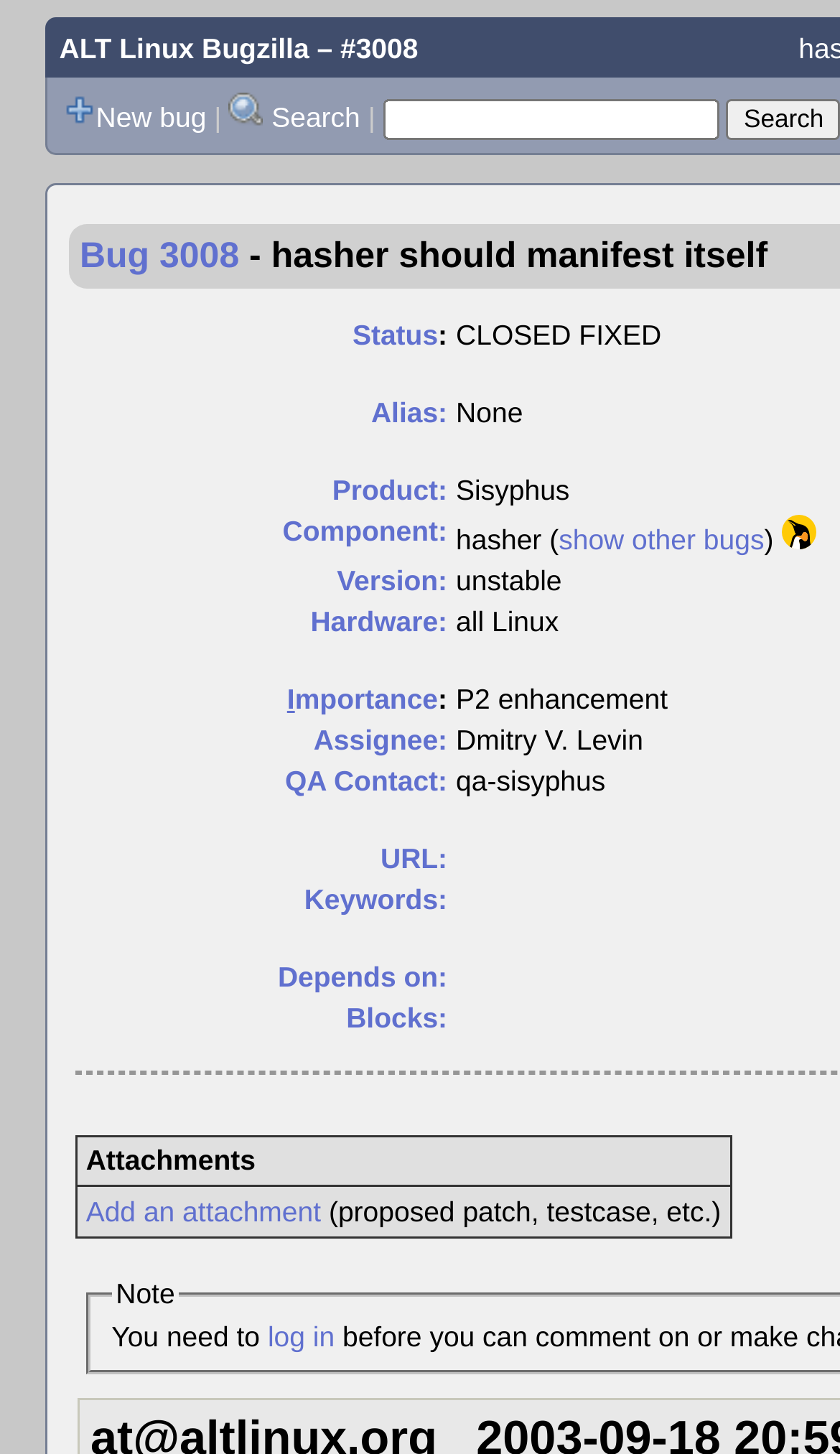How many row headers are there?
Carefully analyze the image and provide a thorough answer to the question.

There are 11 row headers in the webpage, which are 'Status:', 'Alias:', 'Product:', 'Component:', 'Version:', 'Hardware:', 'Importance:', 'Assignee:', 'QA Contact:', 'URL:', and 'Keywords:'.